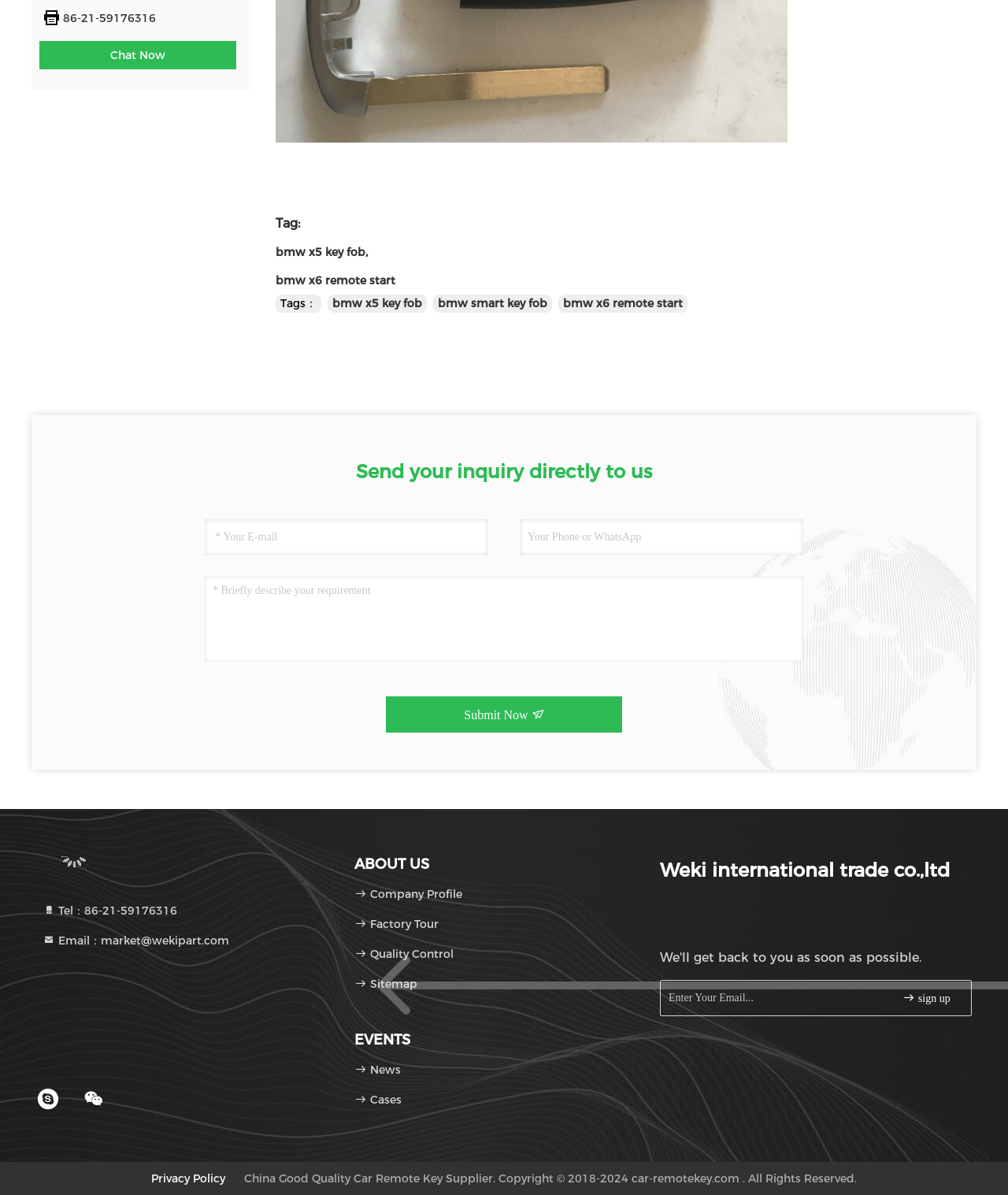Locate the bounding box coordinates of the clickable region necessary to complete the following instruction: "Enter your email address". Provide the coordinates in the format of four float numbers between 0 and 1, i.e., [left, top, right, bottom].

[0.203, 0.434, 0.484, 0.464]